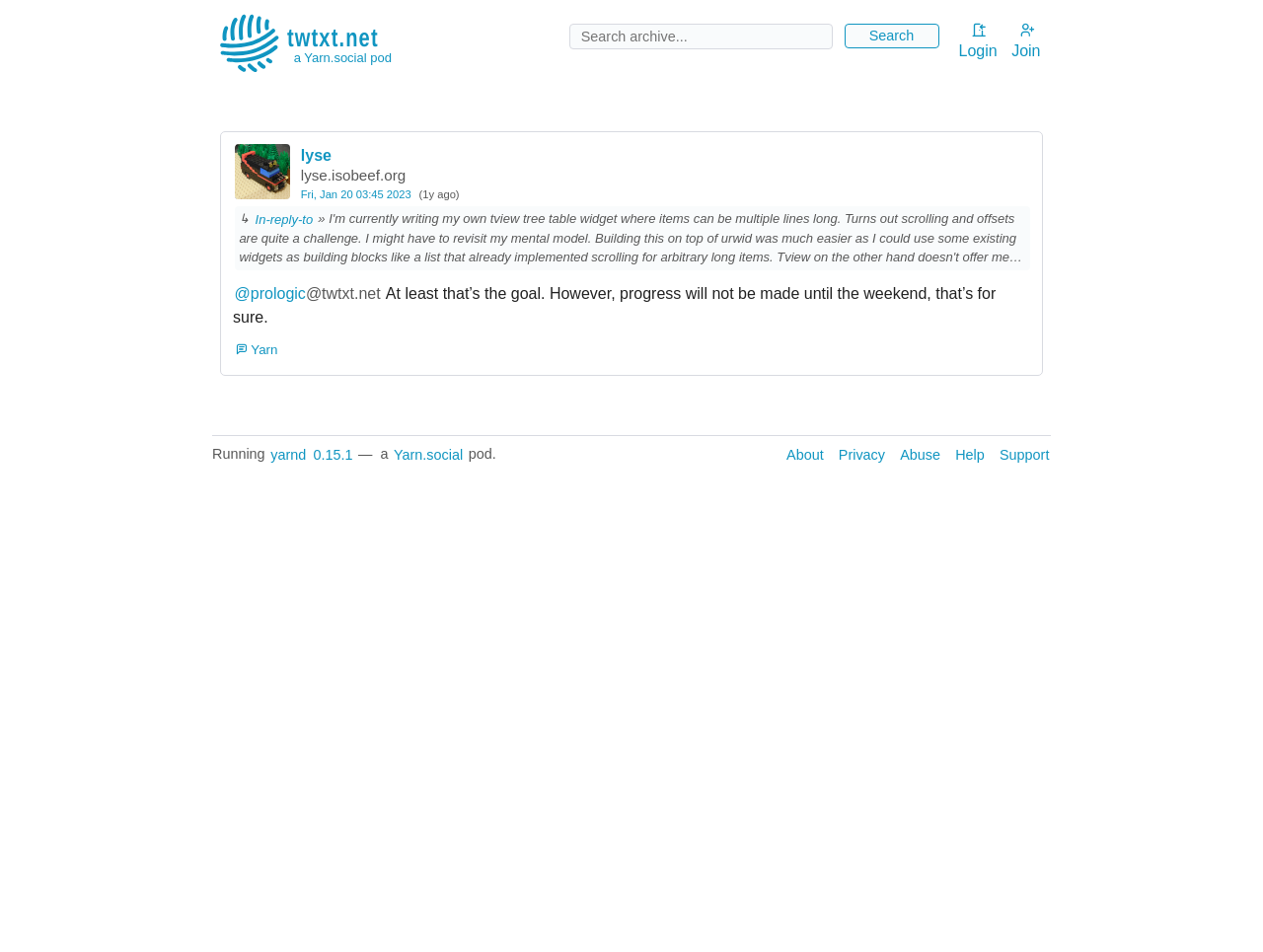Locate the bounding box coordinates of the clickable region necessary to complete the following instruction: "Join the community". Provide the coordinates in the format of four float numbers between 0 and 1, i.e., [left, top, right, bottom].

[0.797, 0.018, 0.829, 0.064]